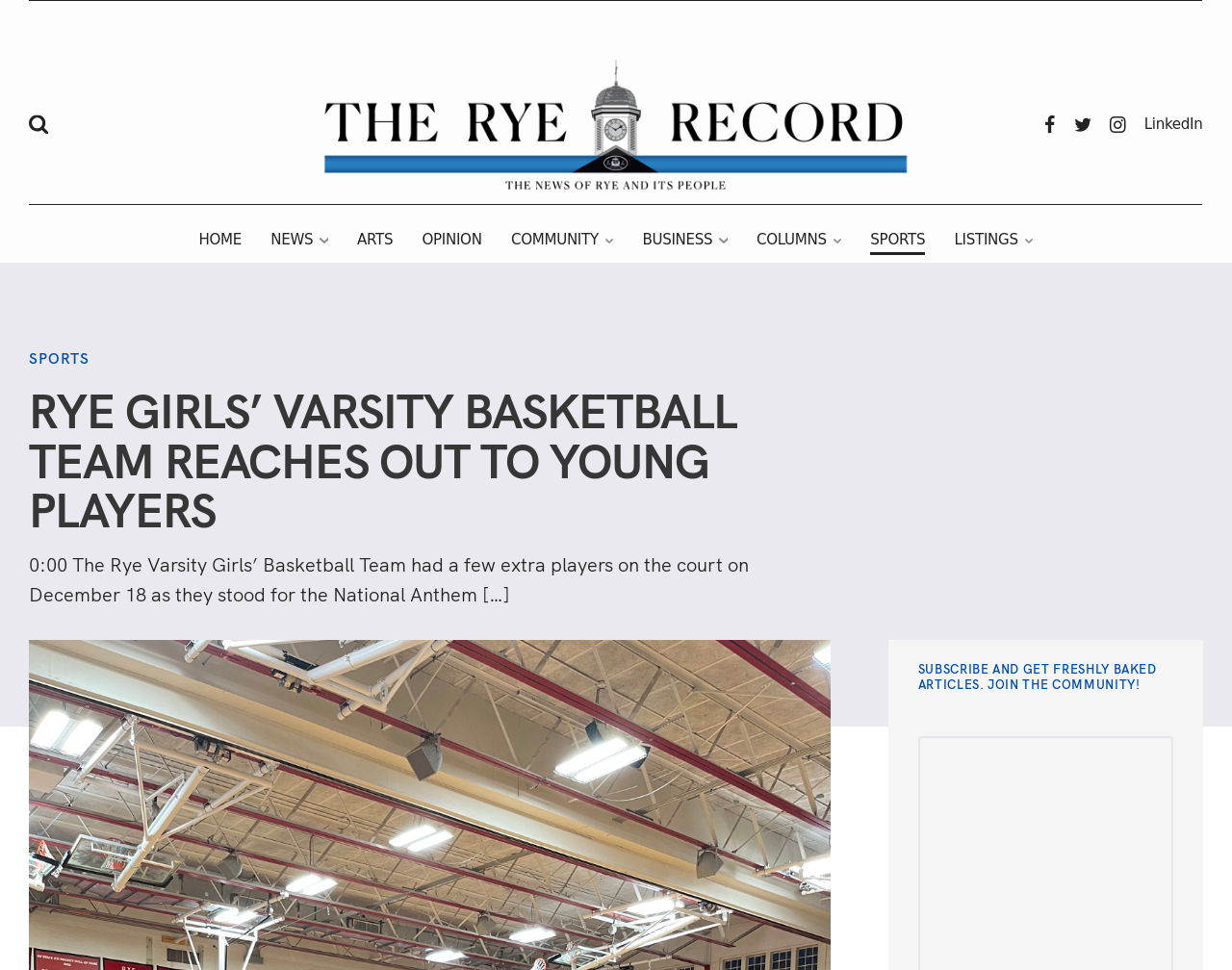How many social media links are there?
Using the screenshot, give a one-word or short phrase answer.

4